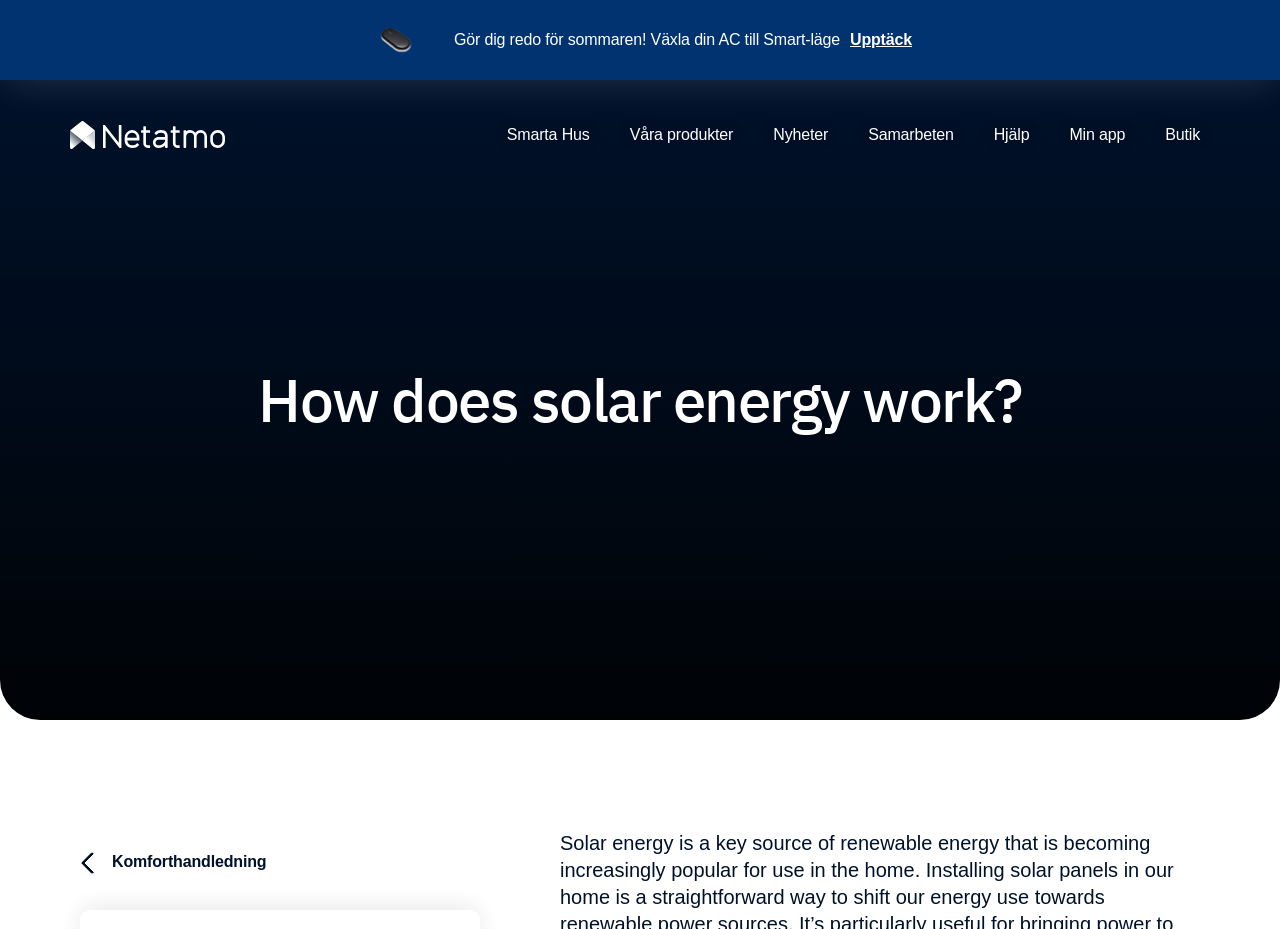Please examine the image and provide a detailed answer to the question: How many buttons are in the top navigation menu?

I counted the buttons in the top navigation menu, which are 'Våra produkter', 'Nyheter', 'Samarbeten', 'Hjälp', and 'Min app', and found that there are 5 buttons.